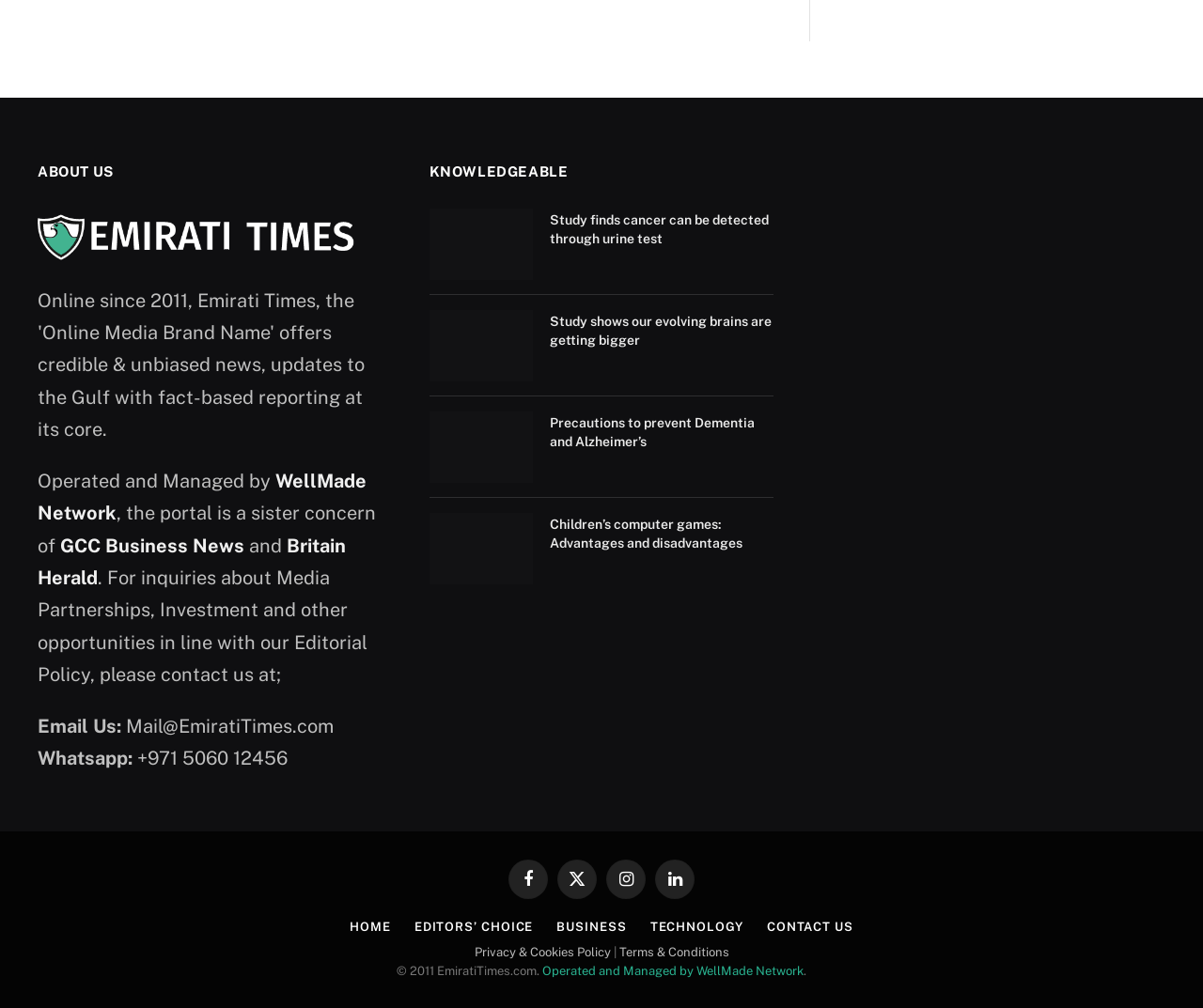Identify the bounding box for the UI element described as: "Terms & Conditions". Ensure the coordinates are four float numbers between 0 and 1, formatted as [left, top, right, bottom].

[0.514, 0.938, 0.606, 0.952]